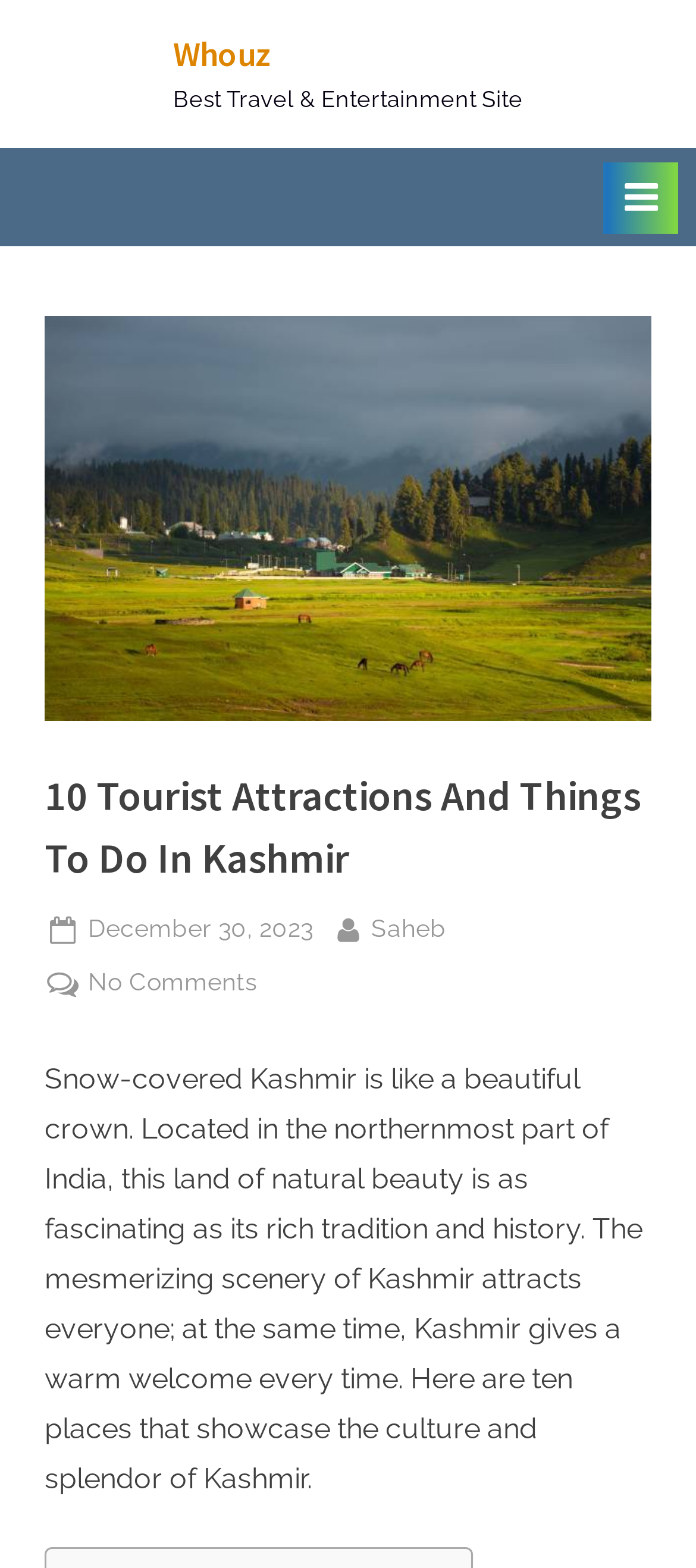Mark the bounding box of the element that matches the following description: "By Saheb".

[0.533, 0.579, 0.641, 0.607]